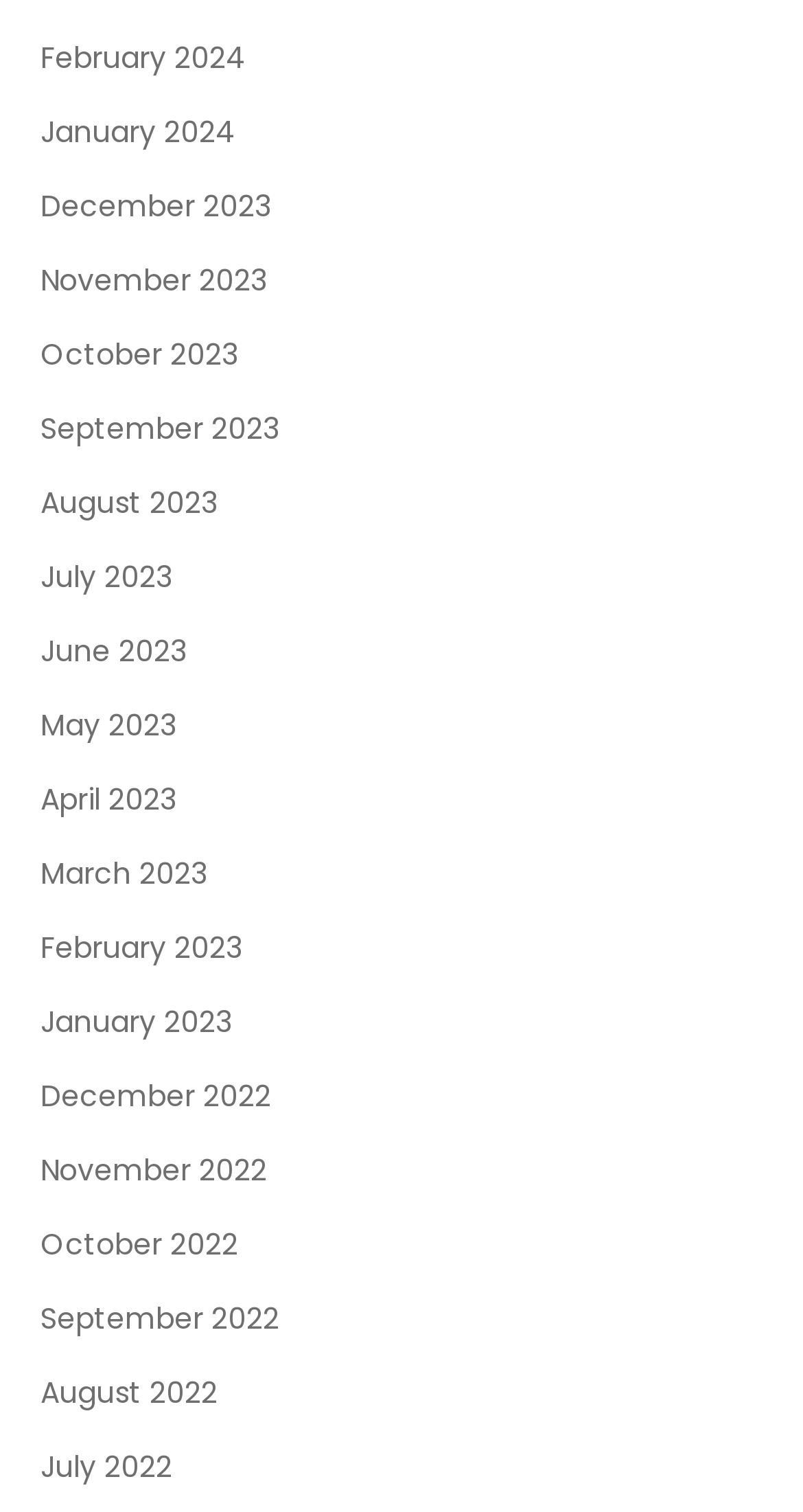What is the earliest month listed?
Provide an in-depth and detailed answer to the question.

By examining the list of links, I found that the earliest month listed is December 2022, which is located at the bottom of the list.